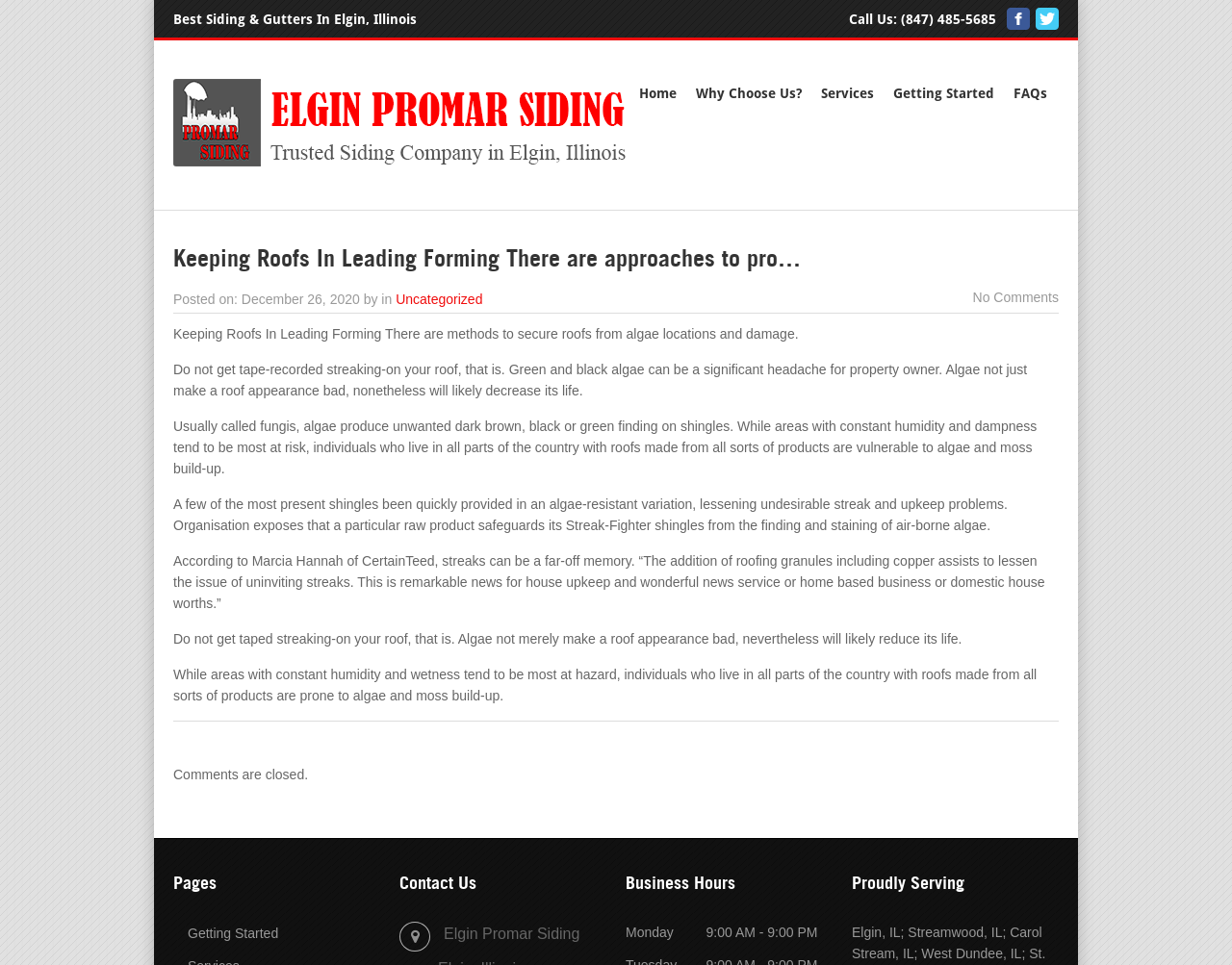Explain in detail what you observe on this webpage.

This webpage is about Elgin Promar Siding, a company that provides siding and gutter services in Elgin, Illinois. At the top of the page, there is a header section with the company's name and a call-to-action button with a phone number. Below the header, there is a navigation menu with links to different sections of the website, including "Home", "Why Choose Us?", "Services", "Getting Started", and "FAQs".

The main content of the page is an article titled "Keeping Roofs In Leading Forming", which discusses the importance of maintaining roofs and preventing algae damage. The article is divided into several paragraphs, each discussing a different aspect of roof maintenance, such as the effects of algae on roofs, the benefits of using algae-resistant shingles, and the importance of regular maintenance.

To the right of the article, there is a sidebar with several sections, including "Pages", "Contact Us", and "Business Hours". The "Pages" section has a link to the "Getting Started" page, while the "Contact Us" section has the company's name and address. The "Business Hours" section displays the company's operating hours in a table format.

At the bottom of the page, there is a footer section with a copyright notice and a statement indicating that comments are closed. Overall, the webpage has a clean and organized layout, with clear headings and concise text that makes it easy to navigate and understand.